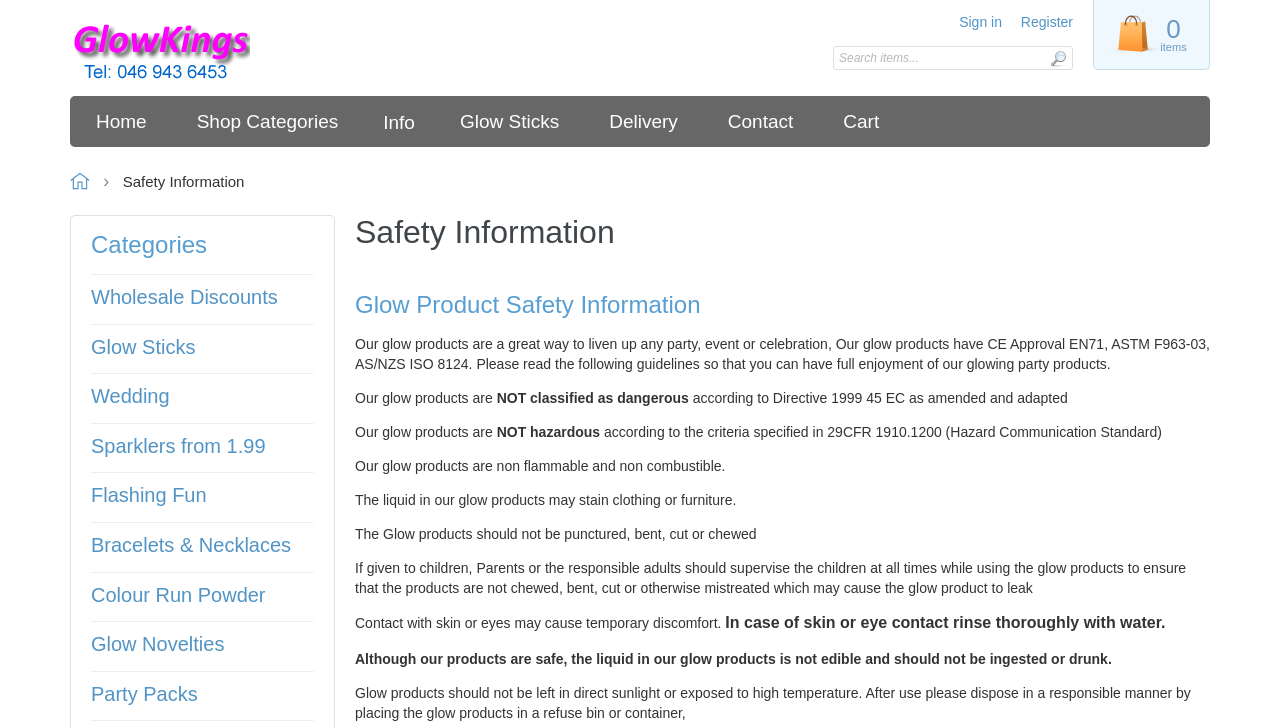Give a detailed account of the webpage's layout and content.

The webpage is about Glow Product Safety Information. At the top left, there is a navigation menu with links to "Home", "Shop Categories", "Glow Sticks", "Delivery", "Contact", and "Cart". Next to the navigation menu, there is a search bar with a "Search" button. 

On the top right, there is a section showing the number of items in the cart, which is currently 0. There are also links to "Sign in" and "Register" for user account management.

Below the navigation menu, there is a heading "Safety Information" followed by a subheading "Glow Product Safety Information". The main content of the page is a block of text that provides safety guidelines for using glow products, including information about CE approval, ASTM certification, and safety precautions.

The safety guidelines are divided into several sections, each highlighting a specific aspect of safety, such as the products not being classified as dangerous, not being hazardous, being non-flammable and non-combustible, and precautions for use and disposal. The text also warns about potential issues, such as skin or eye discomfort, and provides instructions for what to do in case of contact.

On the left side of the page, there is a list of categories, including "Wholesale Discounts", "Glow Sticks", "Wedding", and others, which are likely links to related products or product categories.